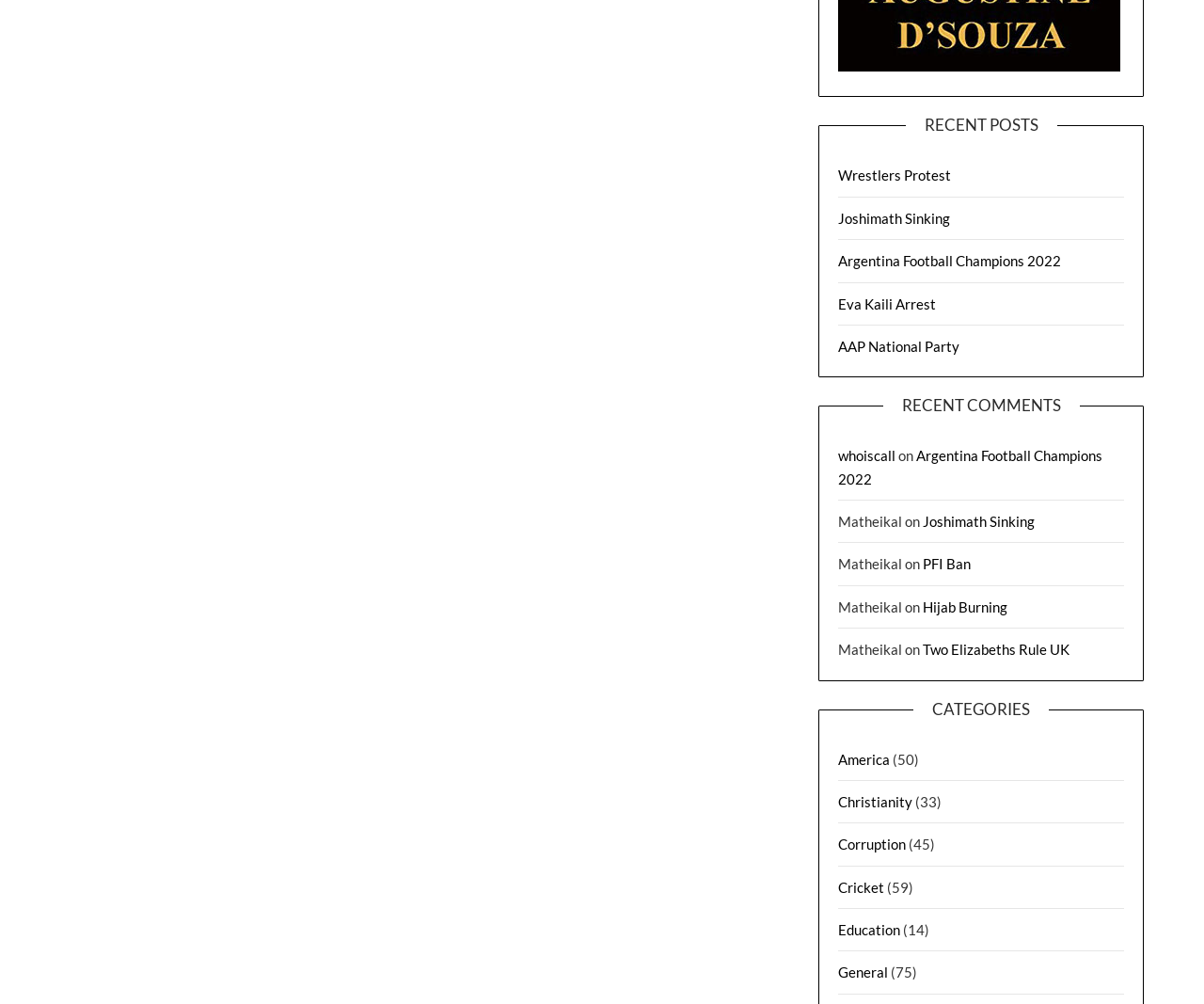Determine the bounding box coordinates for the area that needs to be clicked to fulfill this task: "Read article about Argentina Football Champions 2022". The coordinates must be given as four float numbers between 0 and 1, i.e., [left, top, right, bottom].

[0.696, 0.251, 0.882, 0.268]